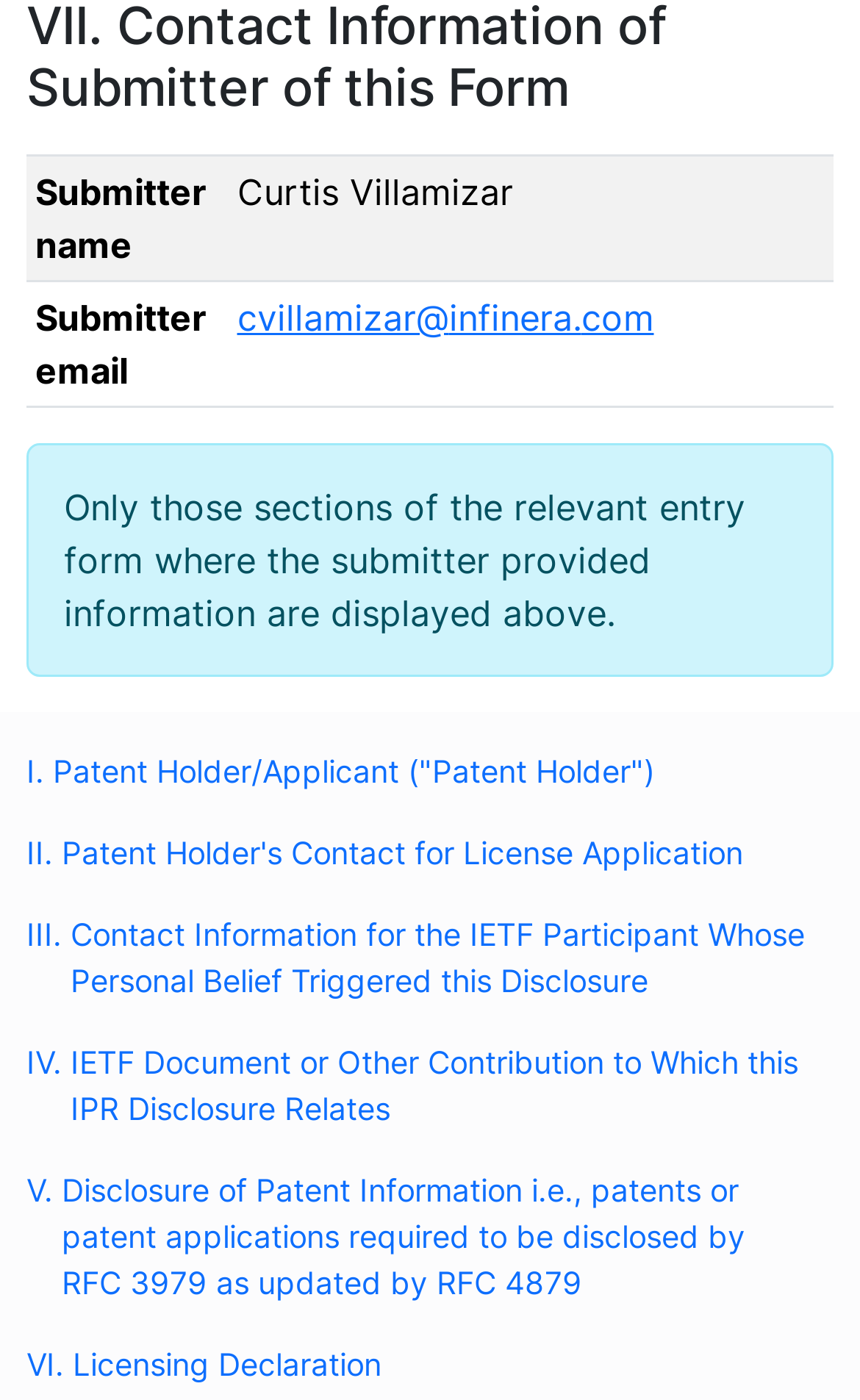What is the email address of the submitter?
Give a single word or phrase answer based on the content of the image.

cvillamizar@infinera.com